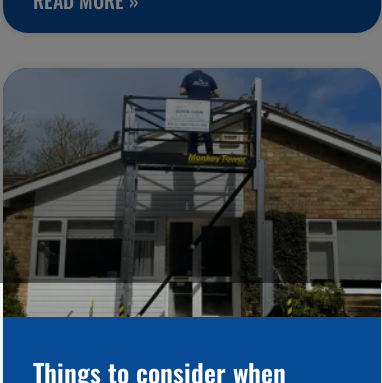Provide a comprehensive description of the image.

The image depicts a professional using a Monkey Tower scaffolding system to safely access the roof of a house, illustrating the importance of proper equipment for gutter maintenance and cleaning. This visual emphasizes the topic of "Things to consider when replacing your gutters," as it highlights the need for safety measures and effective tools in home maintenance. The clear view of the residential structure in the background adds context to the discussion, showcasing the typical setting where gutter work is needed. The article associated with this image aims to provide homeowners with essential insights on maintaining and replacing gutters to prevent costly damages.